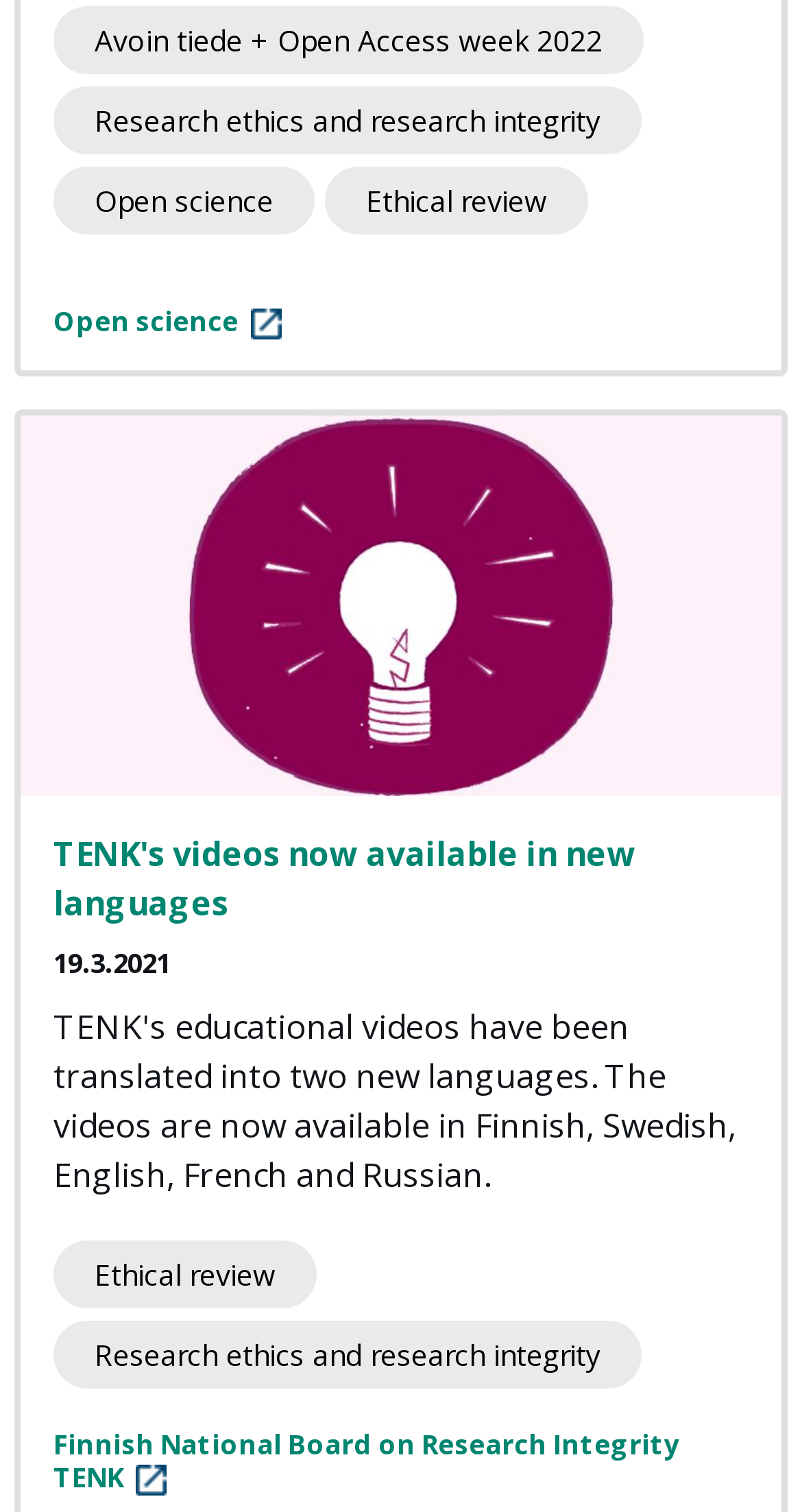How many images are on the webpage?
Use the screenshot to answer the question with a single word or phrase.

1